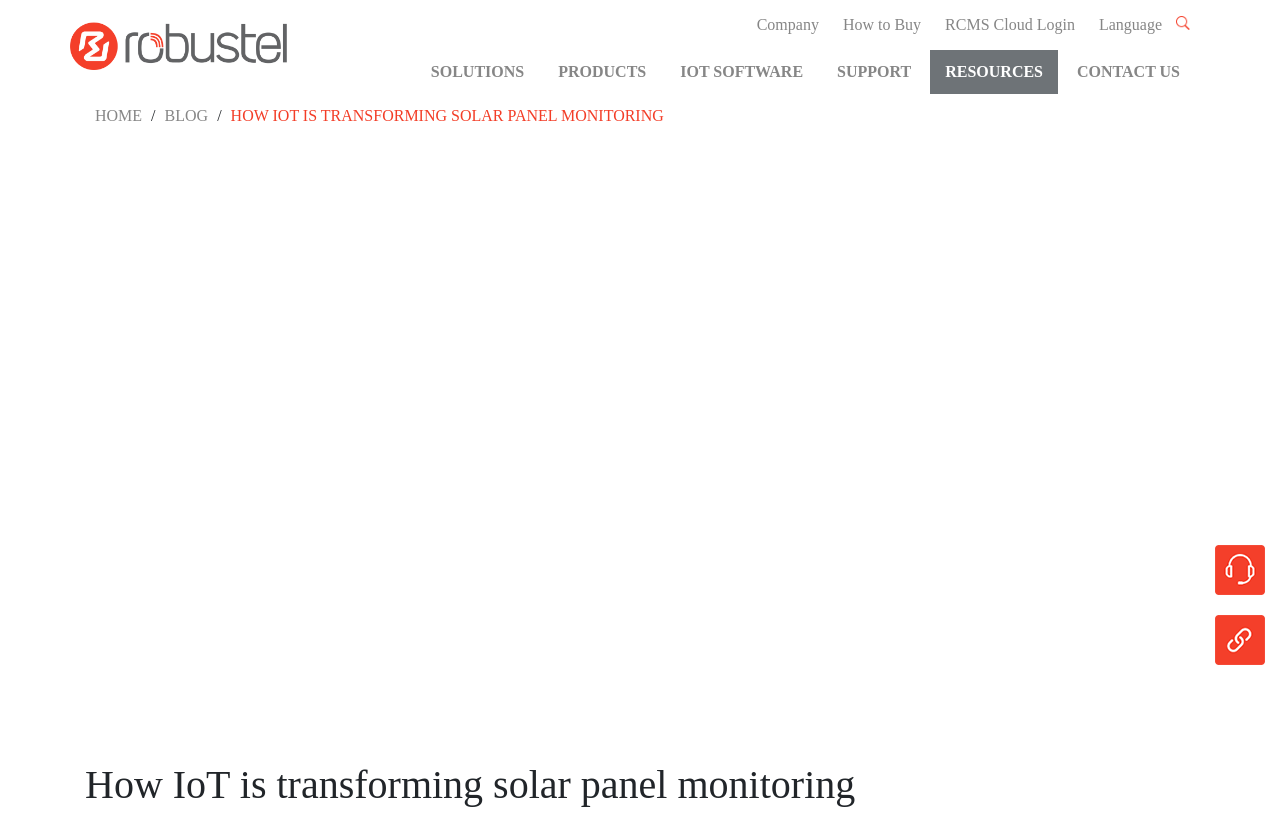How many main navigation links are there?
Provide a short answer using one word or a brief phrase based on the image.

7